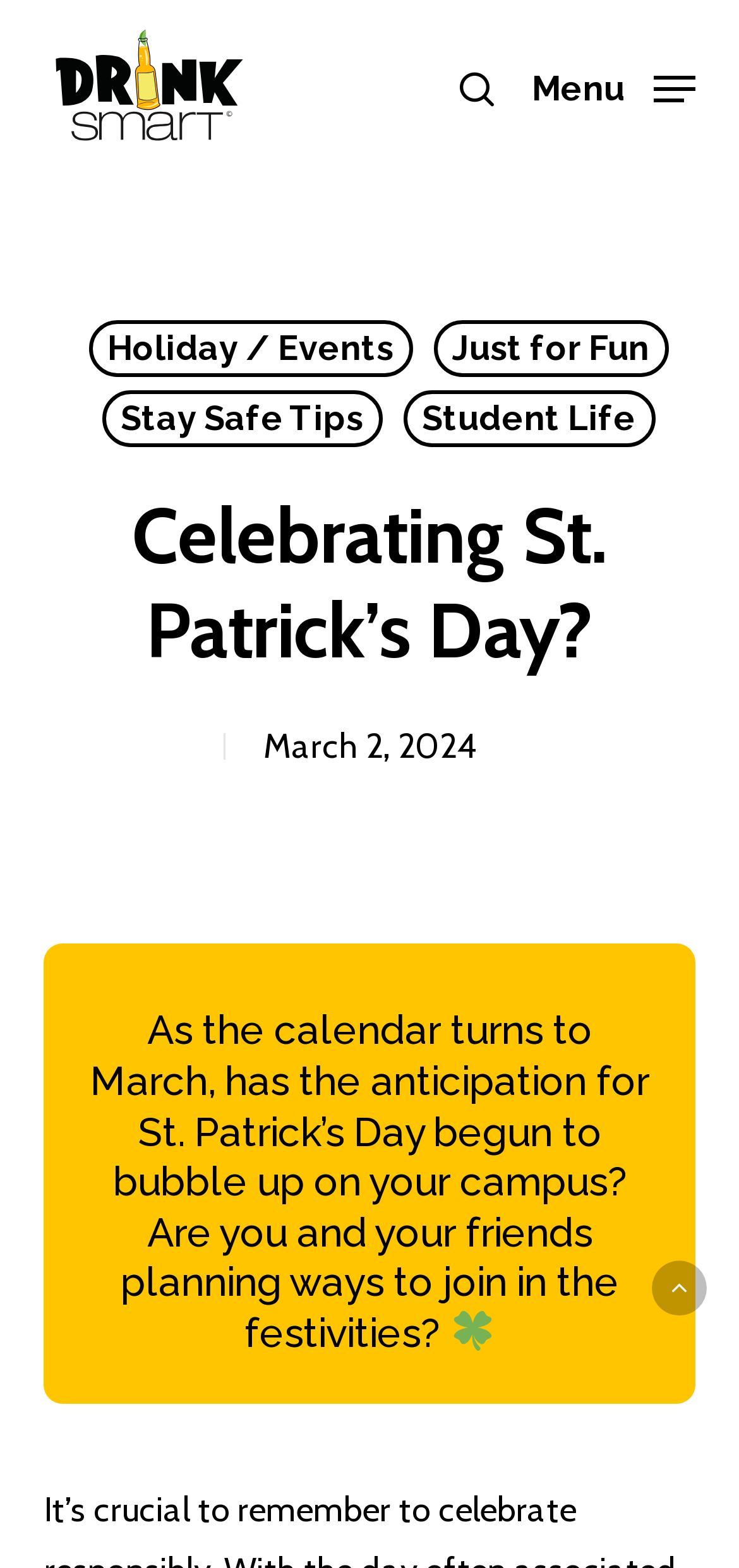Please specify the bounding box coordinates of the clickable region necessary for completing the following instruction: "Read the article about St. Patrick's Day". The coordinates must consist of four float numbers between 0 and 1, i.e., [left, top, right, bottom].

[0.06, 0.288, 0.94, 0.457]